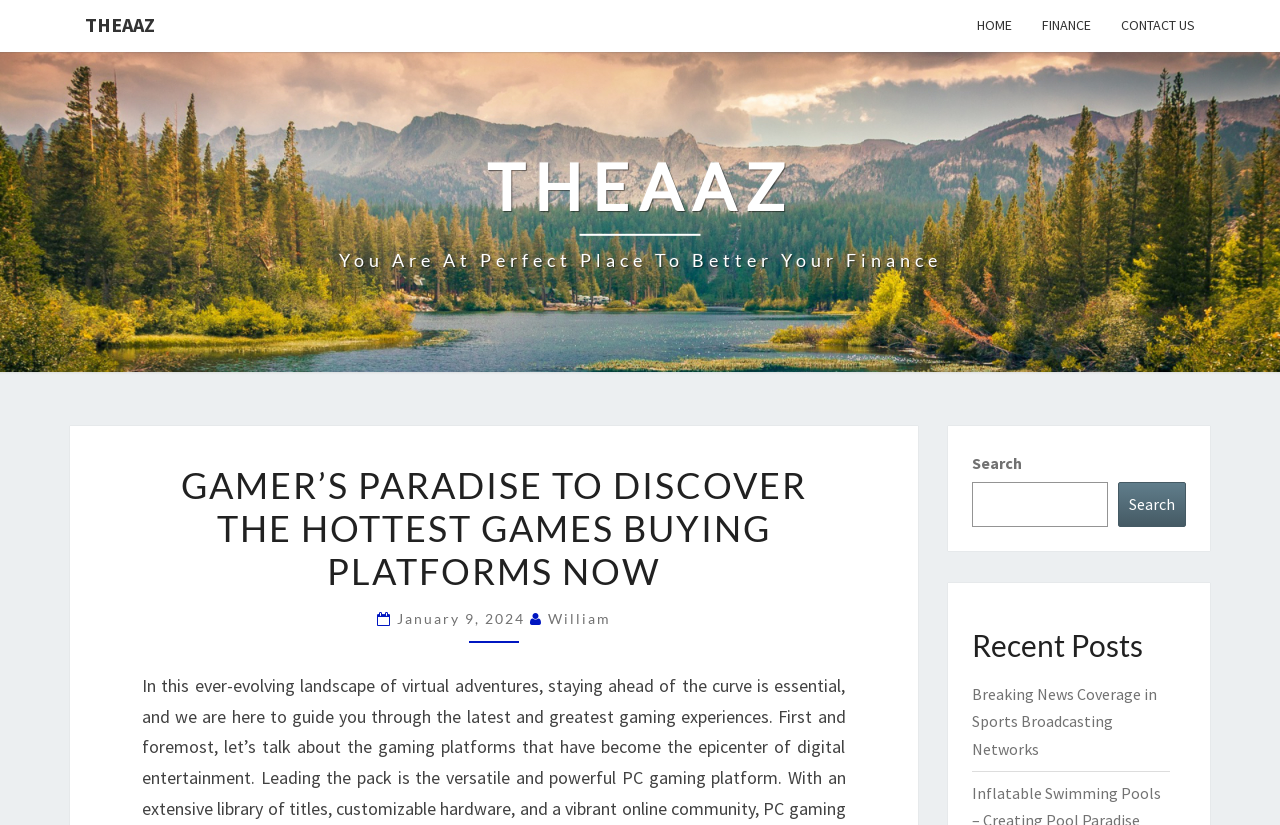Answer succinctly with a single word or phrase:
What is the text of the first link on the top?

THEAAZ